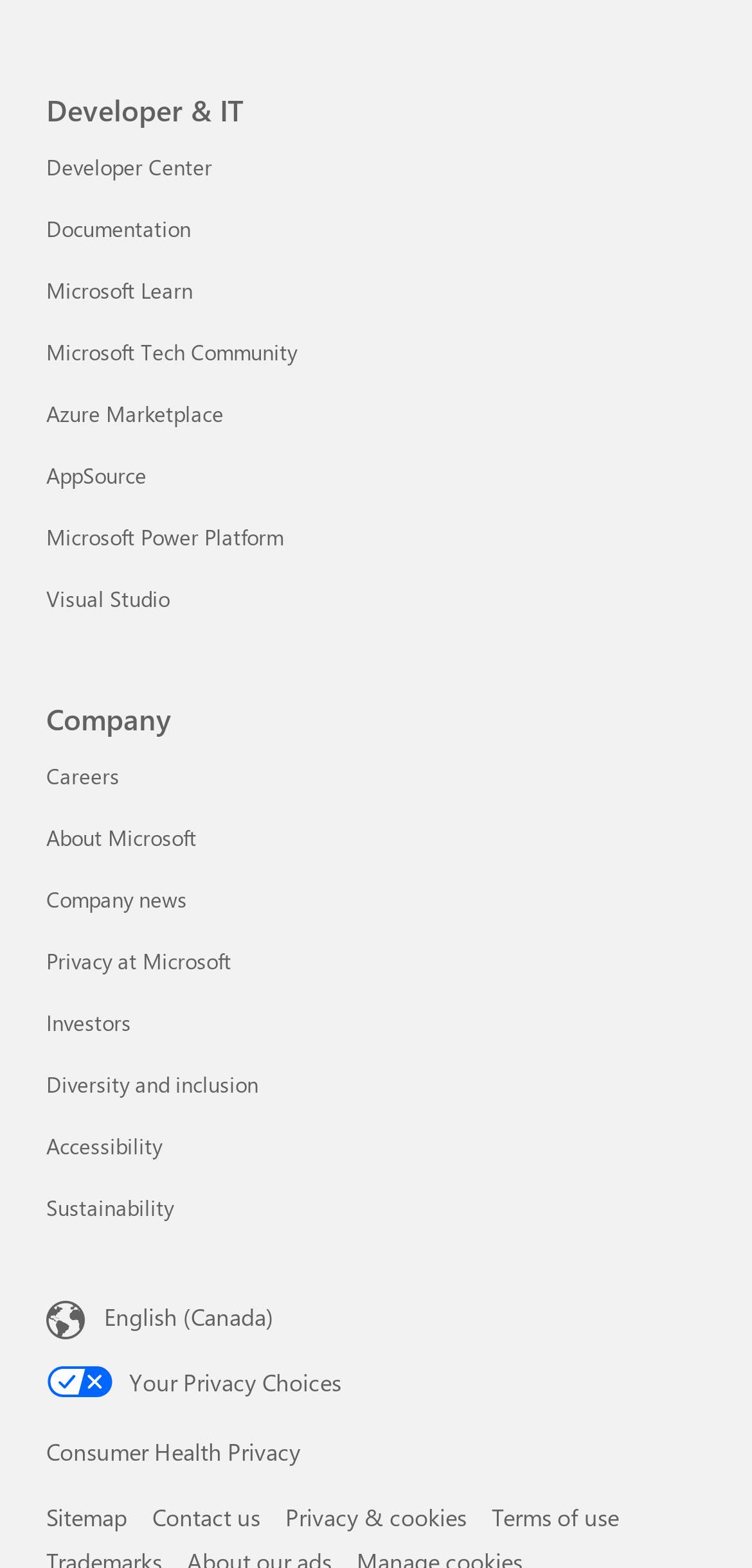What is the language currently set to?
Based on the visual content, answer with a single word or a brief phrase.

English (Canada)